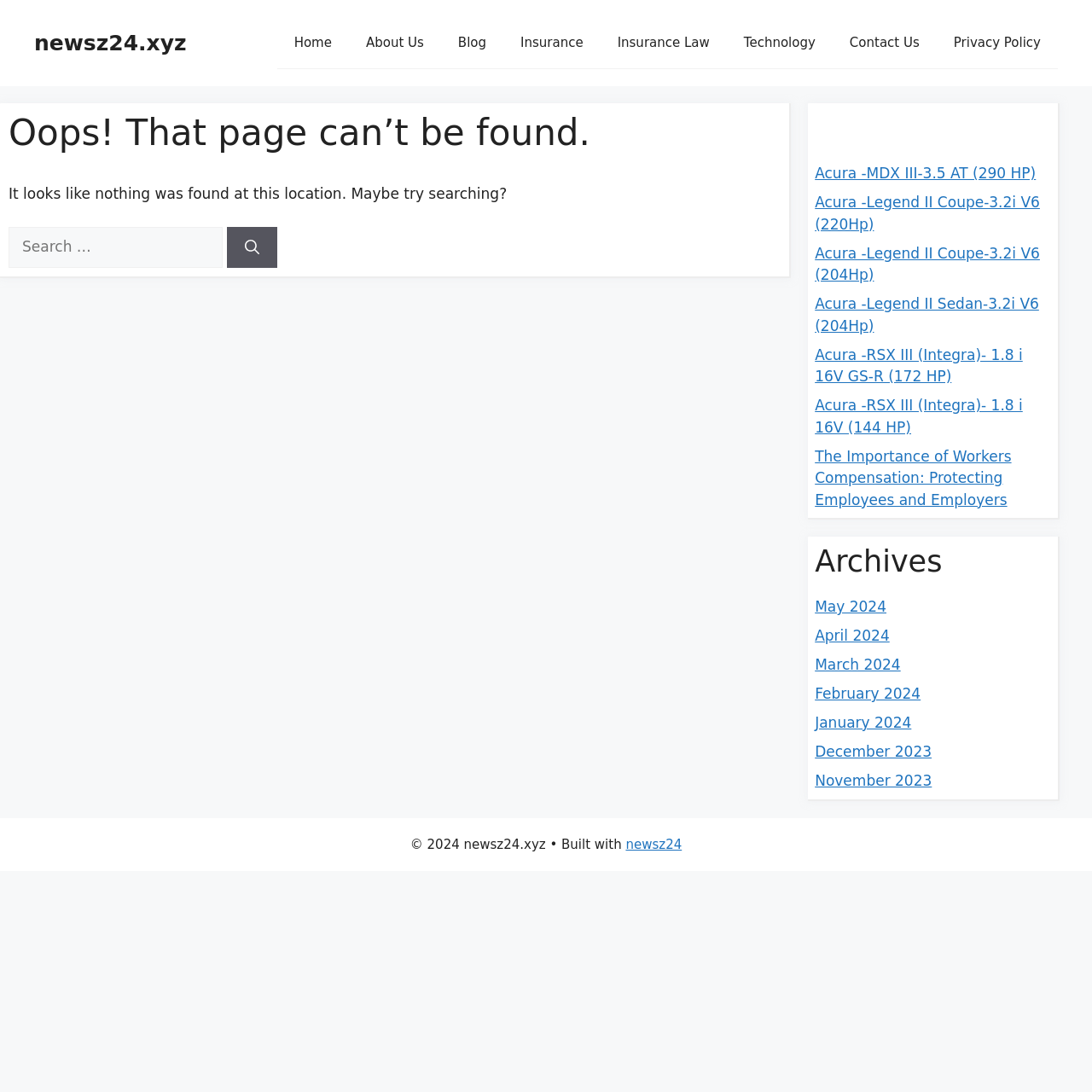Please respond to the question using a single word or phrase:
What is the copyright year of the website?

2024